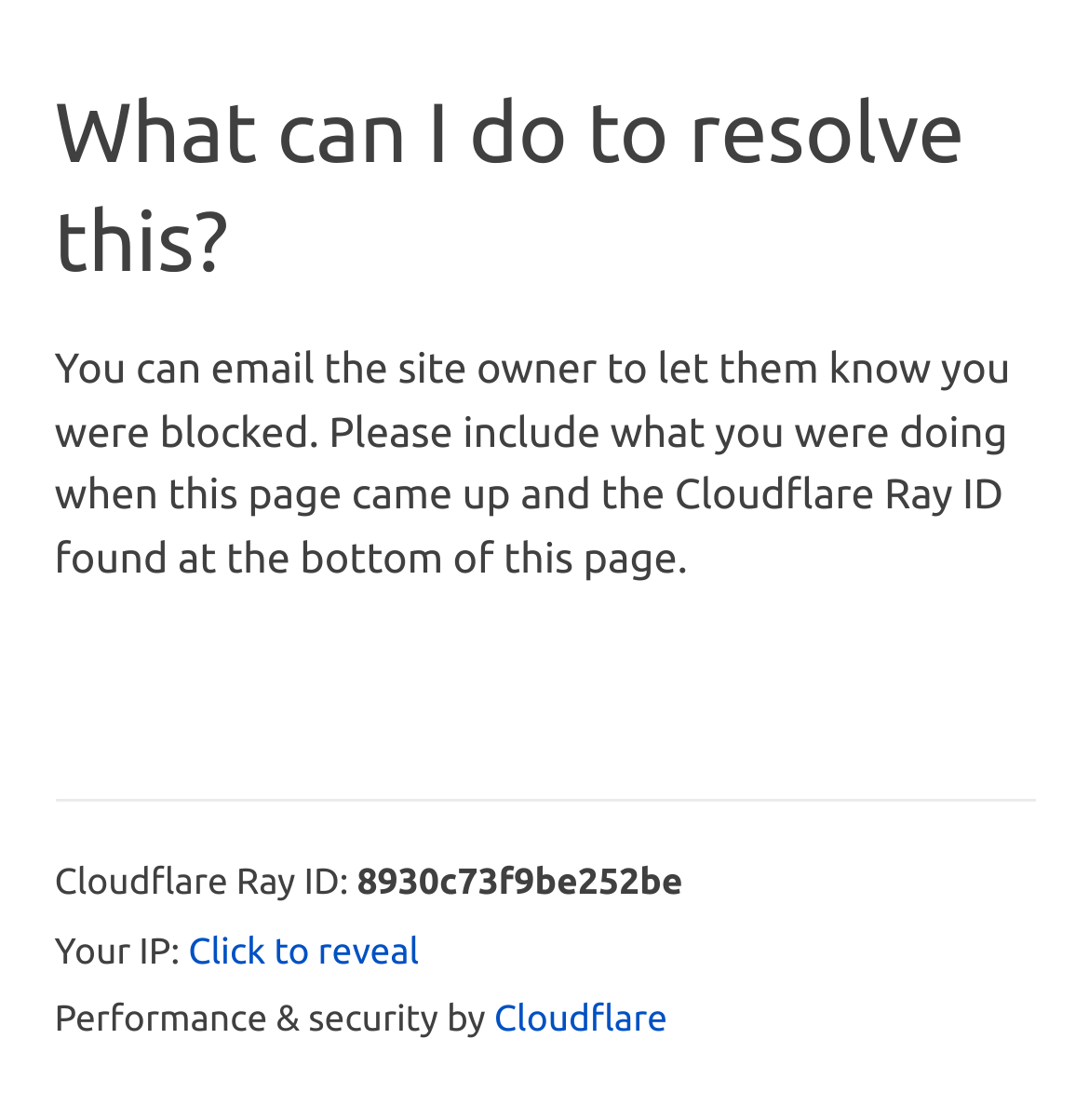Answer the following query with a single word or phrase:
Why is the user seeing this page?

Being blocked